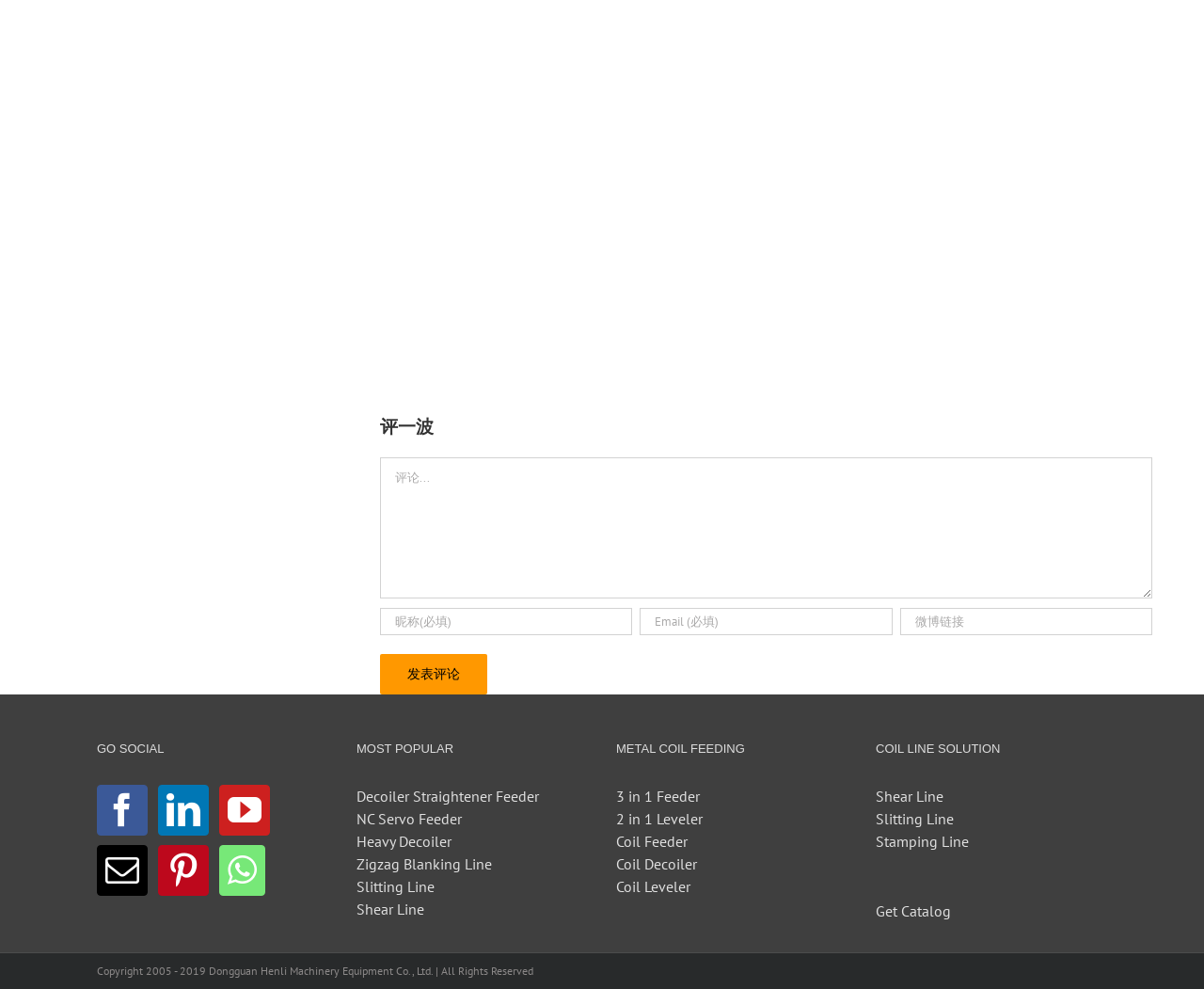What social media platforms are linked on this webpage?
Refer to the image and provide a one-word or short phrase answer.

Facebook, LinkedIn, YouTube, Mail, Pinterest, and Whatsapp